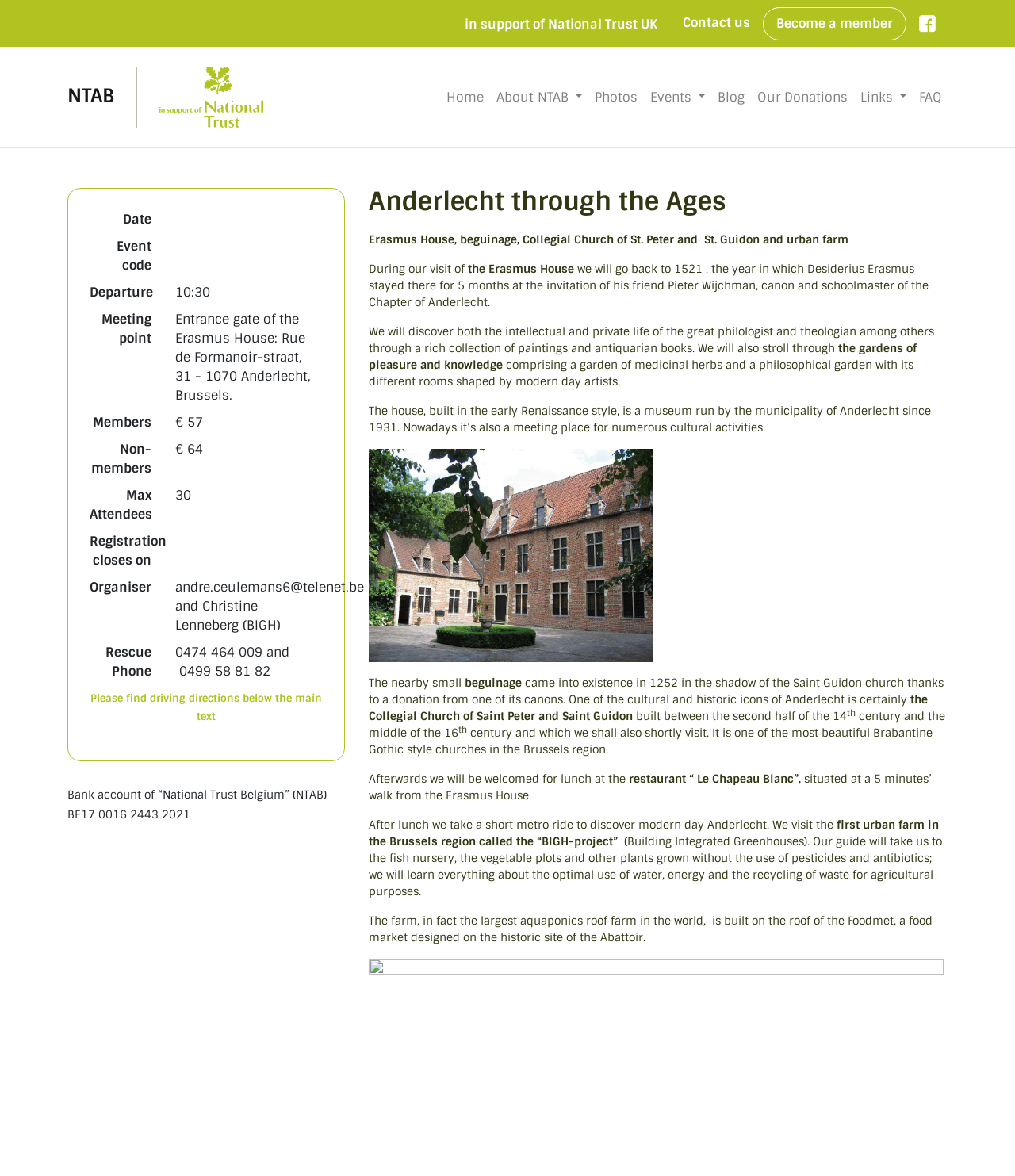Offer an extensive depiction of the webpage and its key elements.

This webpage is about an event organized by the National Trust Association of Belgium (NTAB) titled "Anderlecht through the Ages". The page is divided into several sections, with a navigation menu at the top and a series of links and buttons on the right side.

At the top of the page, there is a home button with an image, followed by a series of links to different sections of the website, including "About NTAB", "Photos", "Events", "Blog", "Our Donations", and "Links". There is also a "Contact us" and "Become a member" link.

Below the navigation menu, there is a section with event details, including the date, event code, departure time, meeting point, and prices for members and non-members. The meeting point is the entrance gate of the Erasmus House in Anderlecht, Brussels.

The main content of the page describes the event, which includes a visit to the Erasmus House, a beguinage, the Collegial Church of St. Peter and St. Guidon, and an urban farm. The text provides historical information about the Erasmus House, the beguinage, and the church, as well as details about the urban farm, which is a modern-day project.

There are several blocks of text, each describing a different part of the event. The text is interspersed with headings and subheadings, and there are no images on the page. At the bottom of the page, there is a section with additional information, including driving directions and a bank account number for the National Trust Belgium.

Overall, the page is well-organized and easy to read, with clear headings and concise text. The event details are prominently displayed, and the descriptive text provides a good overview of what to expect during the event.